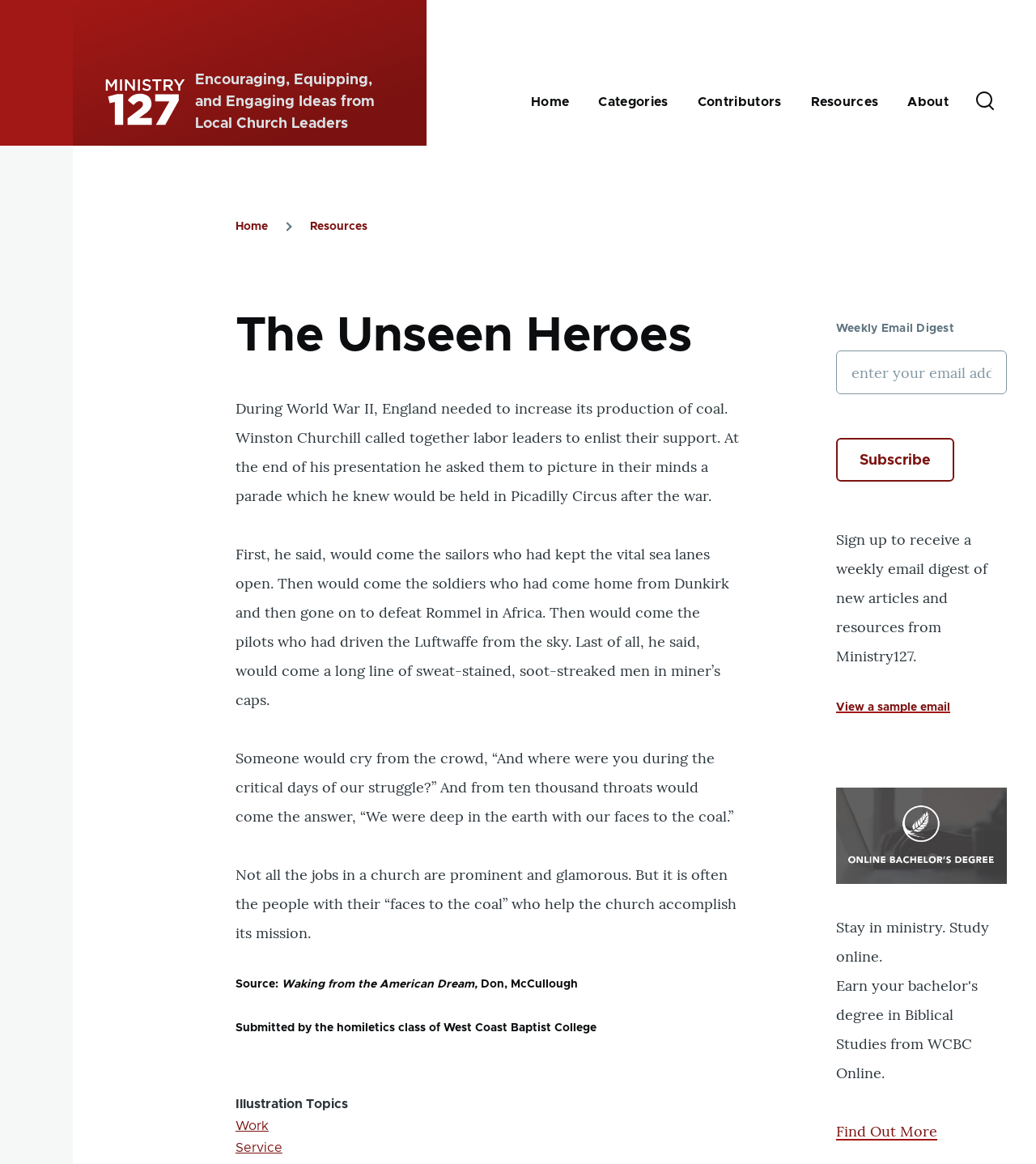Provide the bounding box coordinates of the area you need to click to execute the following instruction: "Subscribe to Weekly Email Digest".

[0.807, 0.376, 0.921, 0.414]